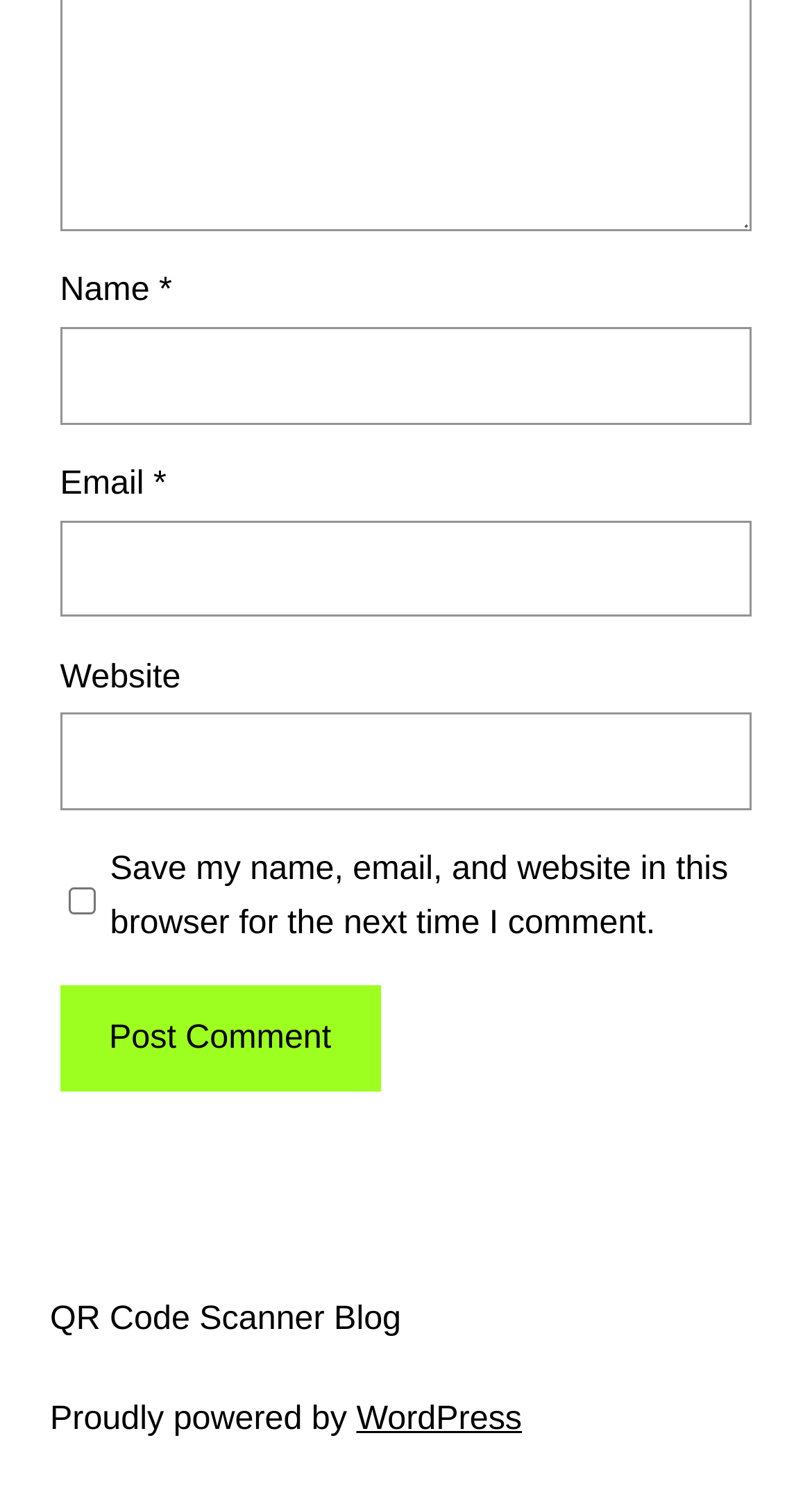Find the bounding box coordinates for the HTML element described as: "Welcome to ArtRabbit". The coordinates should consist of four float values between 0 and 1, i.e., [left, top, right, bottom].

None